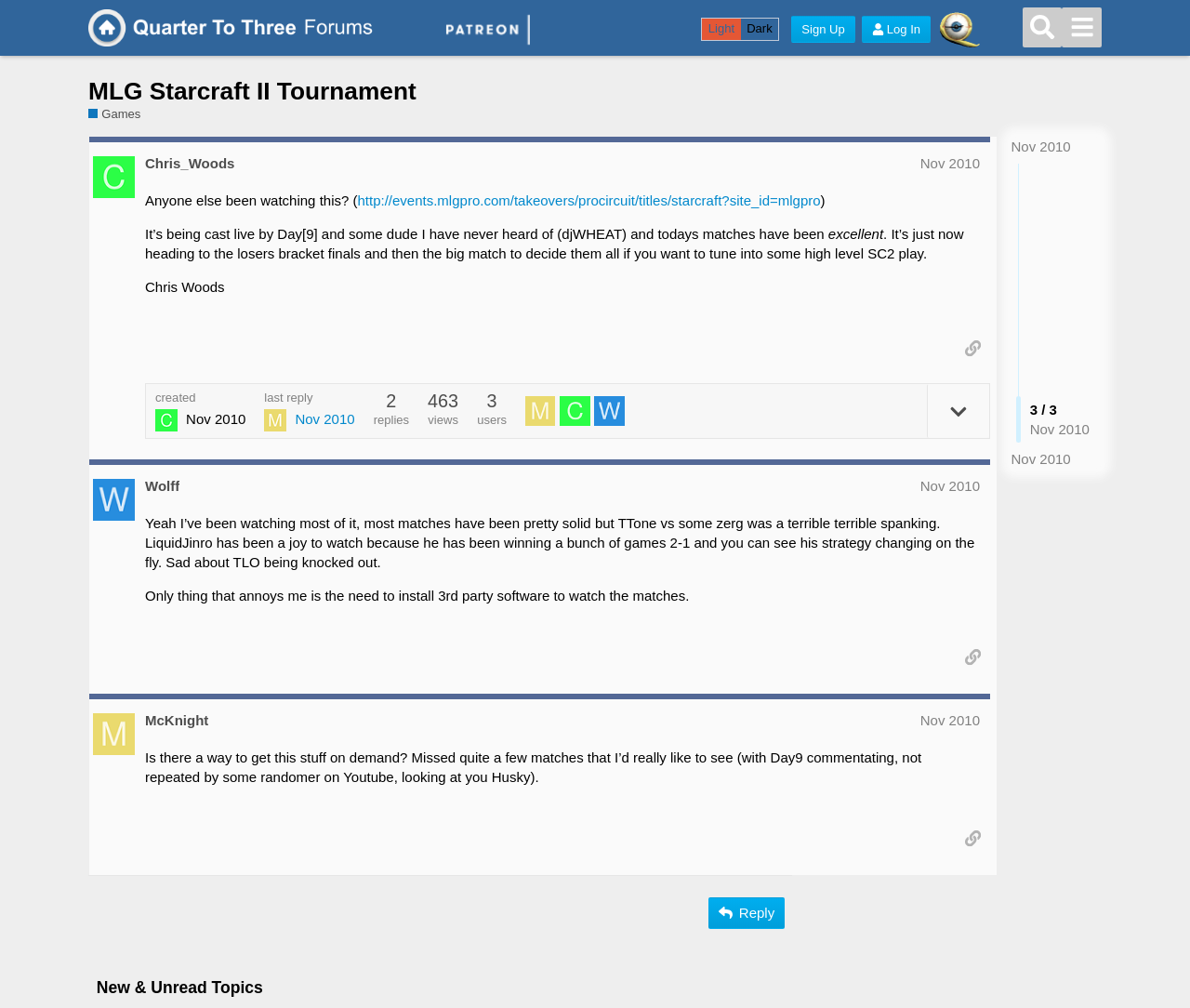What is the name of the forum? Observe the screenshot and provide a one-word or short phrase answer.

Quarter To Three Forums